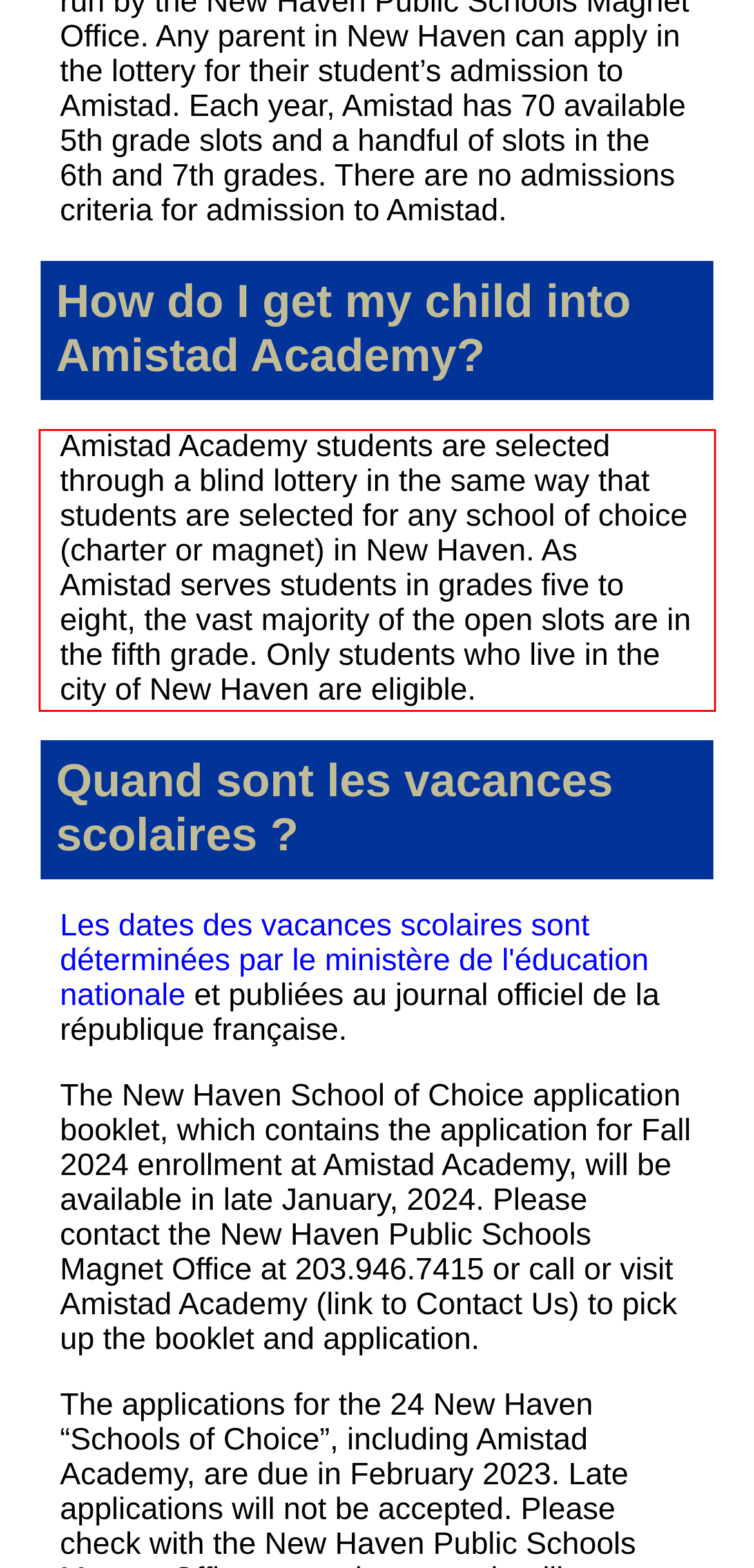Please identify the text within the red rectangular bounding box in the provided webpage screenshot.

Amistad Academy students are selected through a blind lottery in the same way that students are selected for any school of choice (charter or magnet) in New Haven. As Amistad serves students in grades five to eight, the vast majority of the open slots are in the fifth grade. Only students who live in the city of New Haven are eligible.